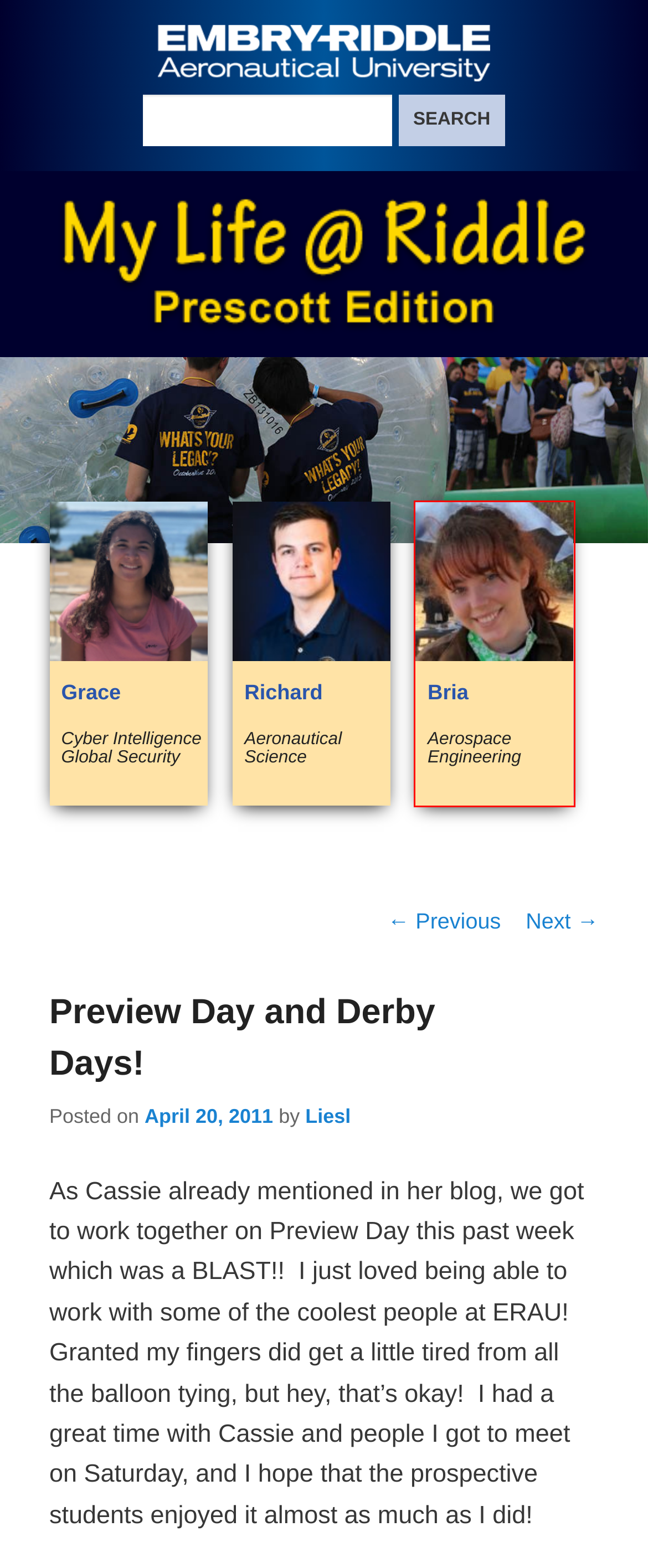Analyze the screenshot of a webpage that features a red rectangle bounding box. Pick the webpage description that best matches the new webpage you would see after clicking on the element within the red bounding box. Here are the candidates:
A. Richard | My Life @ Riddle
B. Chelsea | My Life @ Riddle
C. Liesl | My Life @ Riddle
D. Prescott | My Life @ Riddle
E. Best Final Ever | My Life @ Riddle
F. Bria | My Life @ Riddle
G. Aeronautics | My Life @ Riddle
H. My Life @ Riddle | Prescott Edition

F